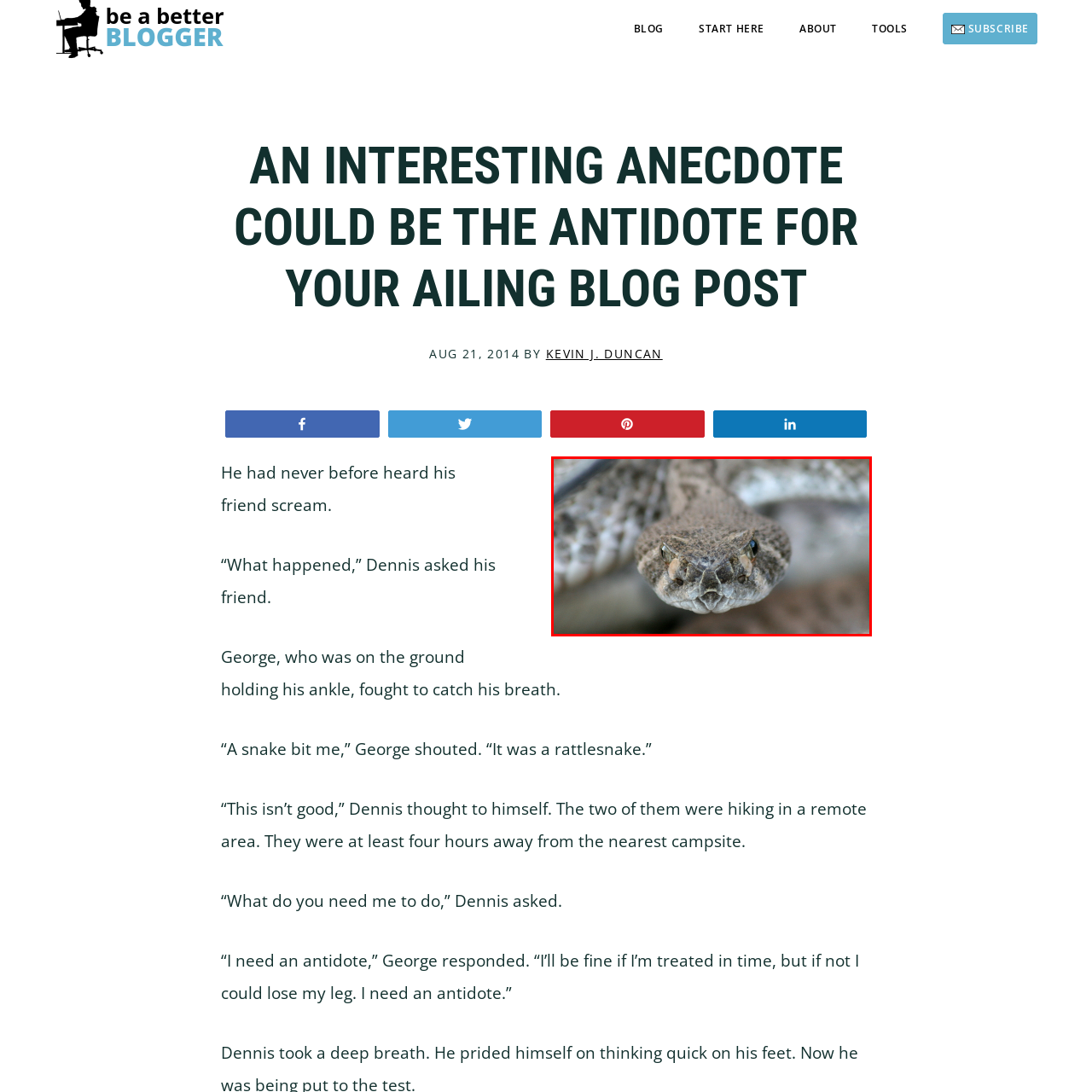Generate a detailed caption for the picture that is marked by the red rectangle.

The image features a close-up of a rattlesnake, showcasing its distinctive scales and striking facial features. The snake's head is prominently displayed, with piercing eyes and a well-defined pattern that highlights its camouflage in a natural environment. Rattlesnakes are known for their potent venom and are typically found in various habitats, including deserts and rocky areas. This image evokes a sense of danger and the wild, reflecting the critical moment in the accompanying anecdote where a character has encountered such a snake, leading to a dramatic situation requiring immediate attention and an antidote.